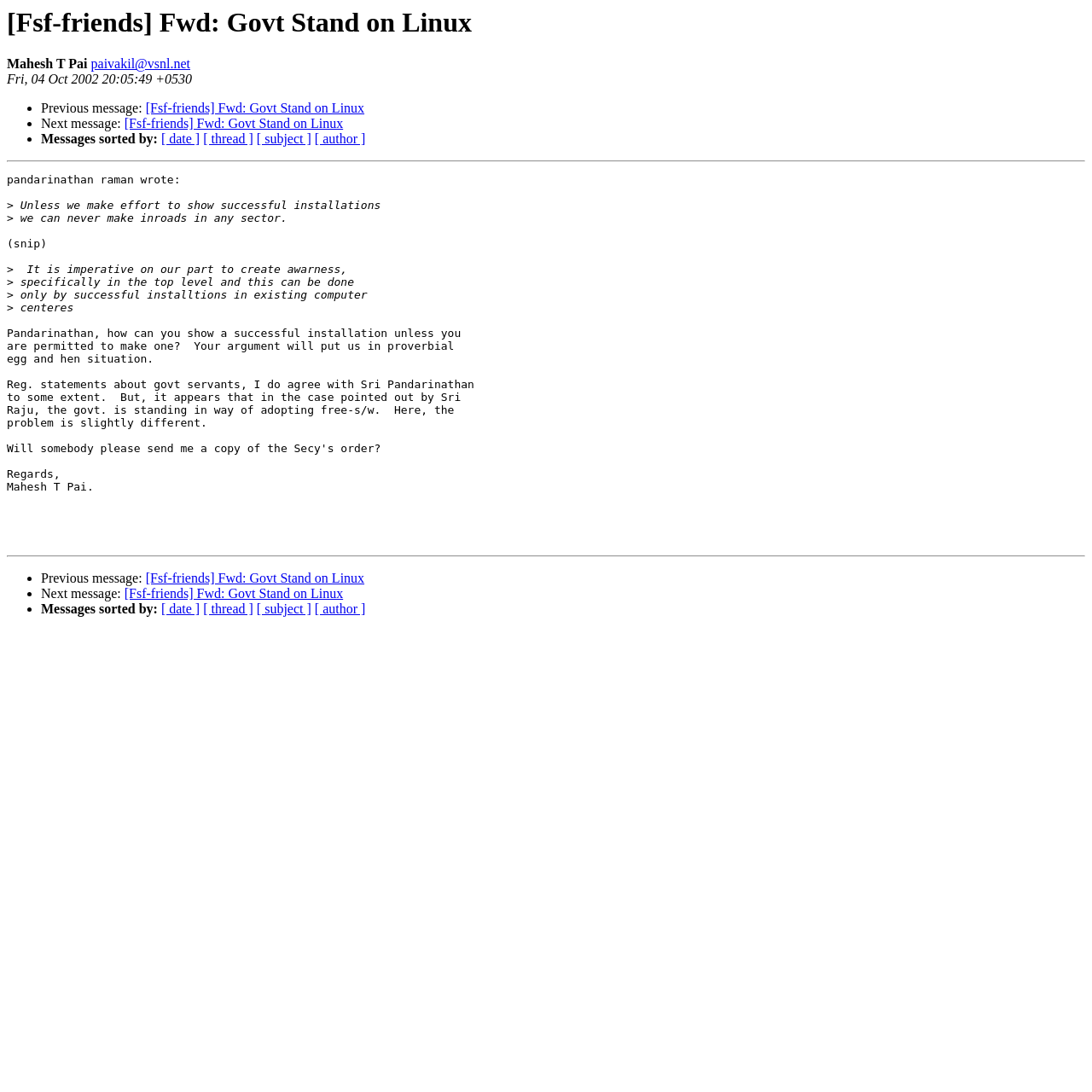Answer the question with a single word or phrase: 
How are the messages sorted?

by date, thread, subject, or author